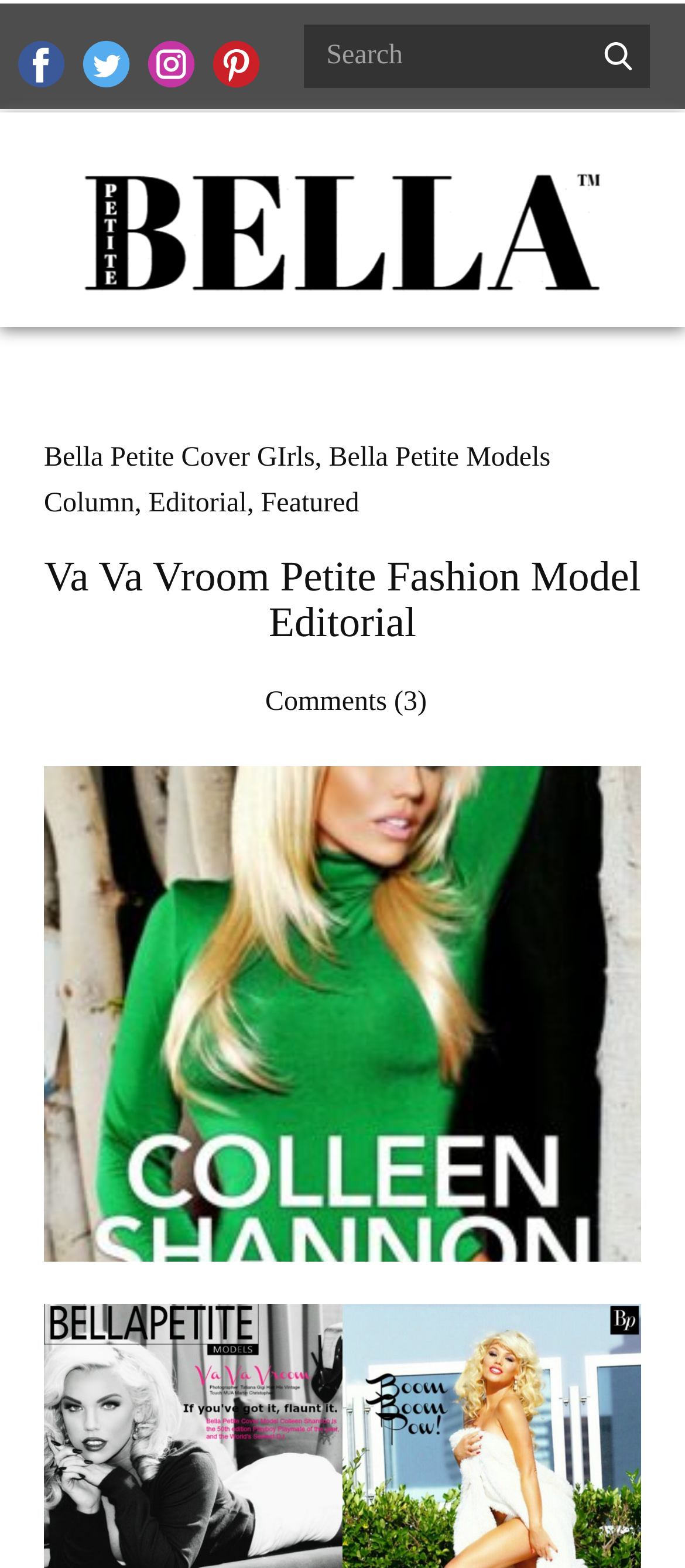Find the bounding box coordinates of the clickable region needed to perform the following instruction: "Click the search button". The coordinates should be provided as four float numbers between 0 and 1, i.e., [left, top, right, bottom].

[0.444, 0.016, 0.856, 0.056]